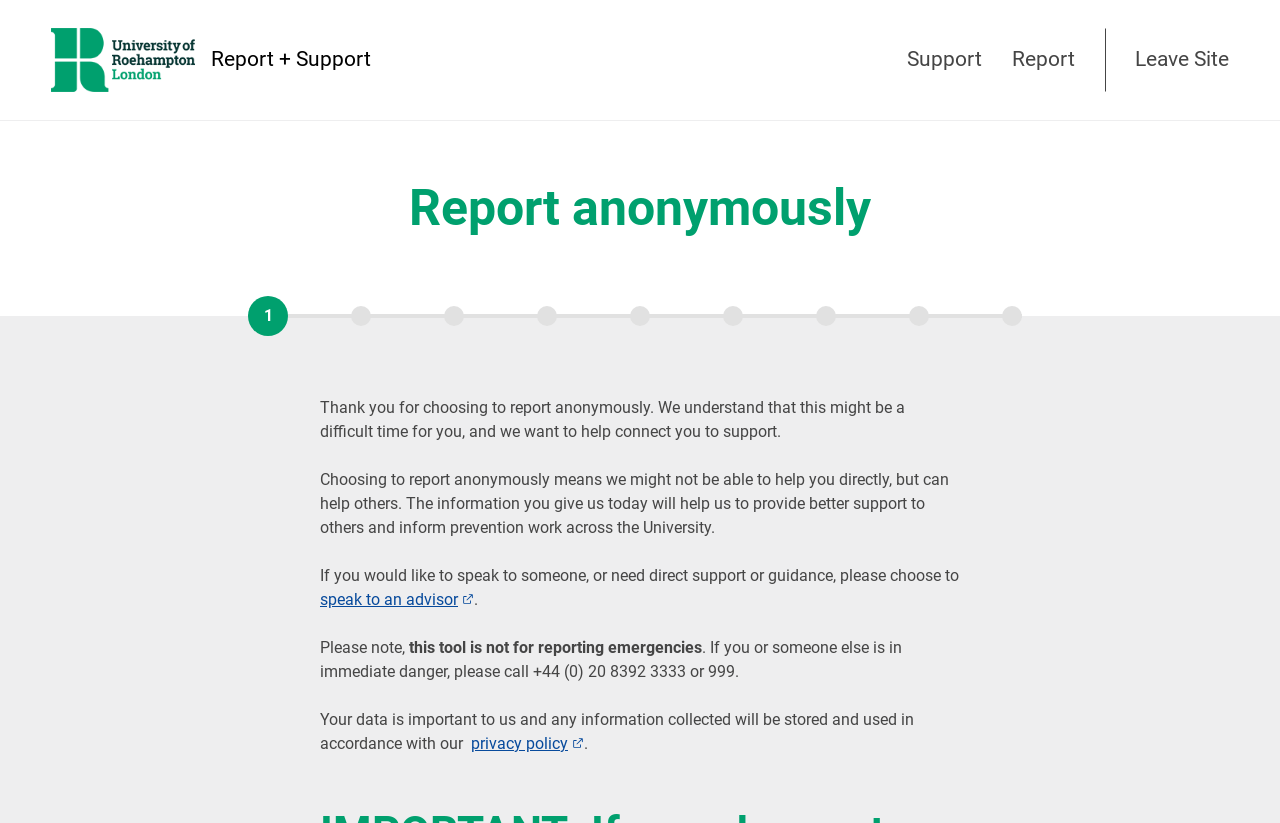Return the bounding box coordinates of the UI element that corresponds to this description: "Support". The coordinates must be given as four float numbers in the range of 0 and 1, [left, top, right, bottom].

[0.708, 0.0, 0.767, 0.146]